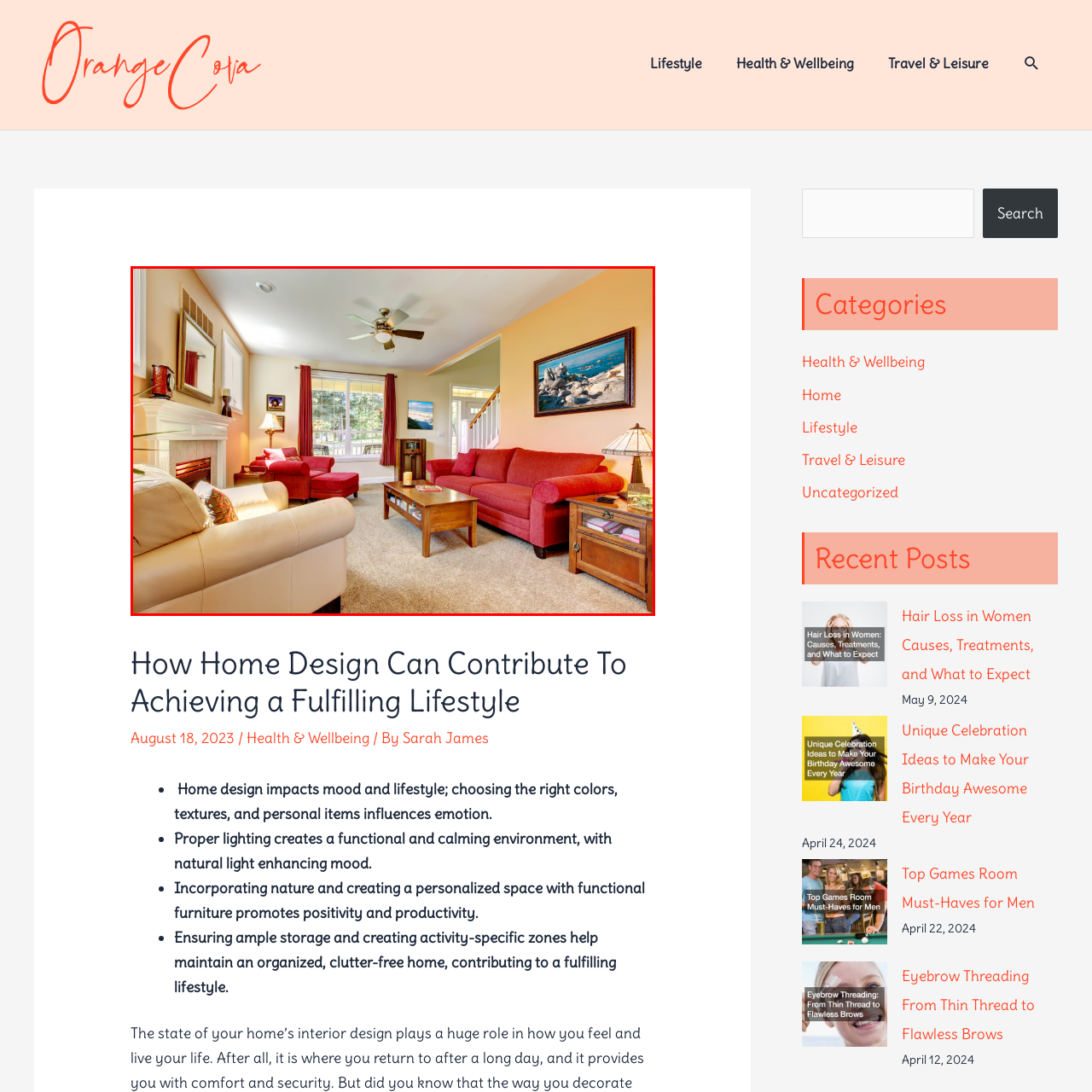What is the purpose of the ceiling fan?
Concentrate on the image bordered by the red bounding box and offer a comprehensive response based on the image details.

The caption states that a gentle ceiling fan whirs quietly, ensuring a comfortable climate in this beautifully designed space, indicating that the primary purpose of the ceiling fan is to maintain a comfortable temperature in the room.